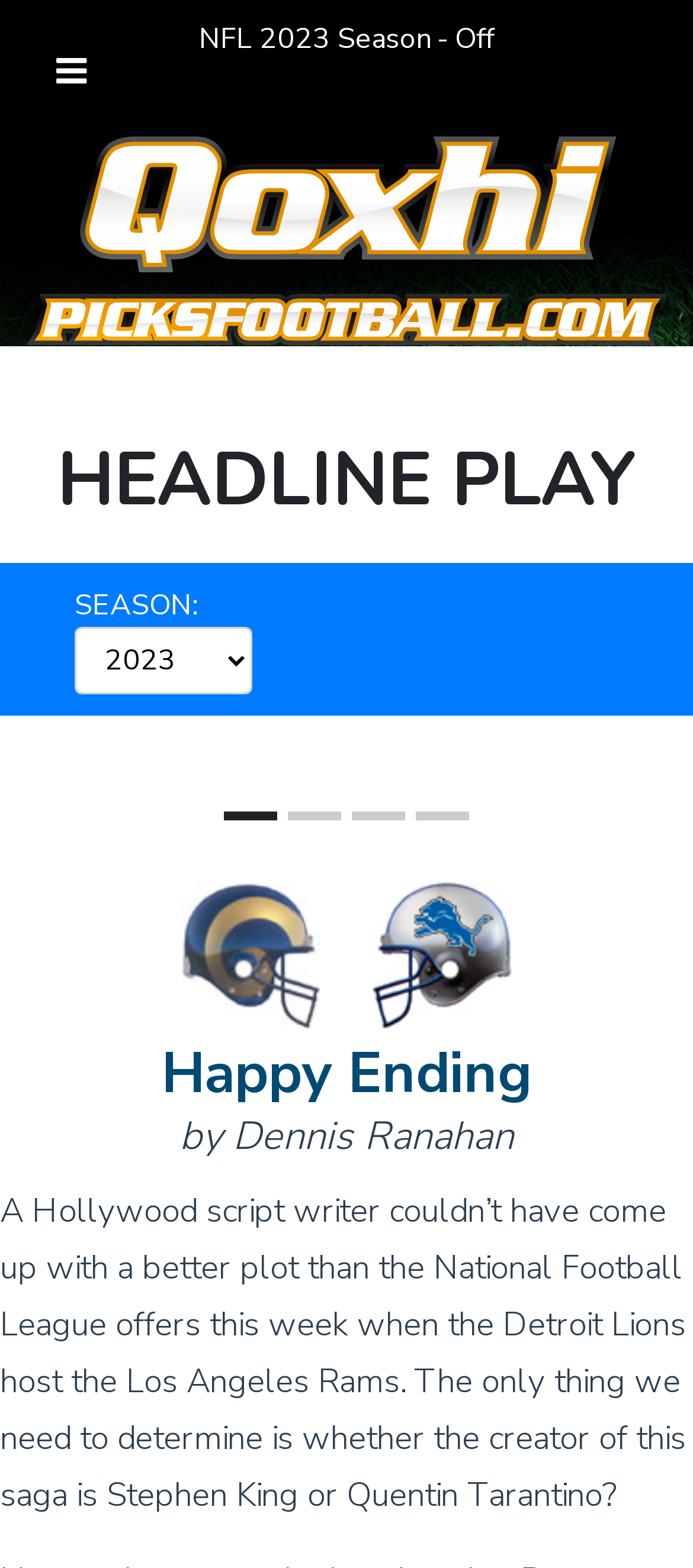Look at the image and answer the question in detail:
What is the name of the season?

I found the answer by looking at the StaticText element with the content 'NFL 2023 Season - Off' which is a child of the HeaderAsNonLandmark element. This suggests that the season being referred to is the NFL 2023 Season.